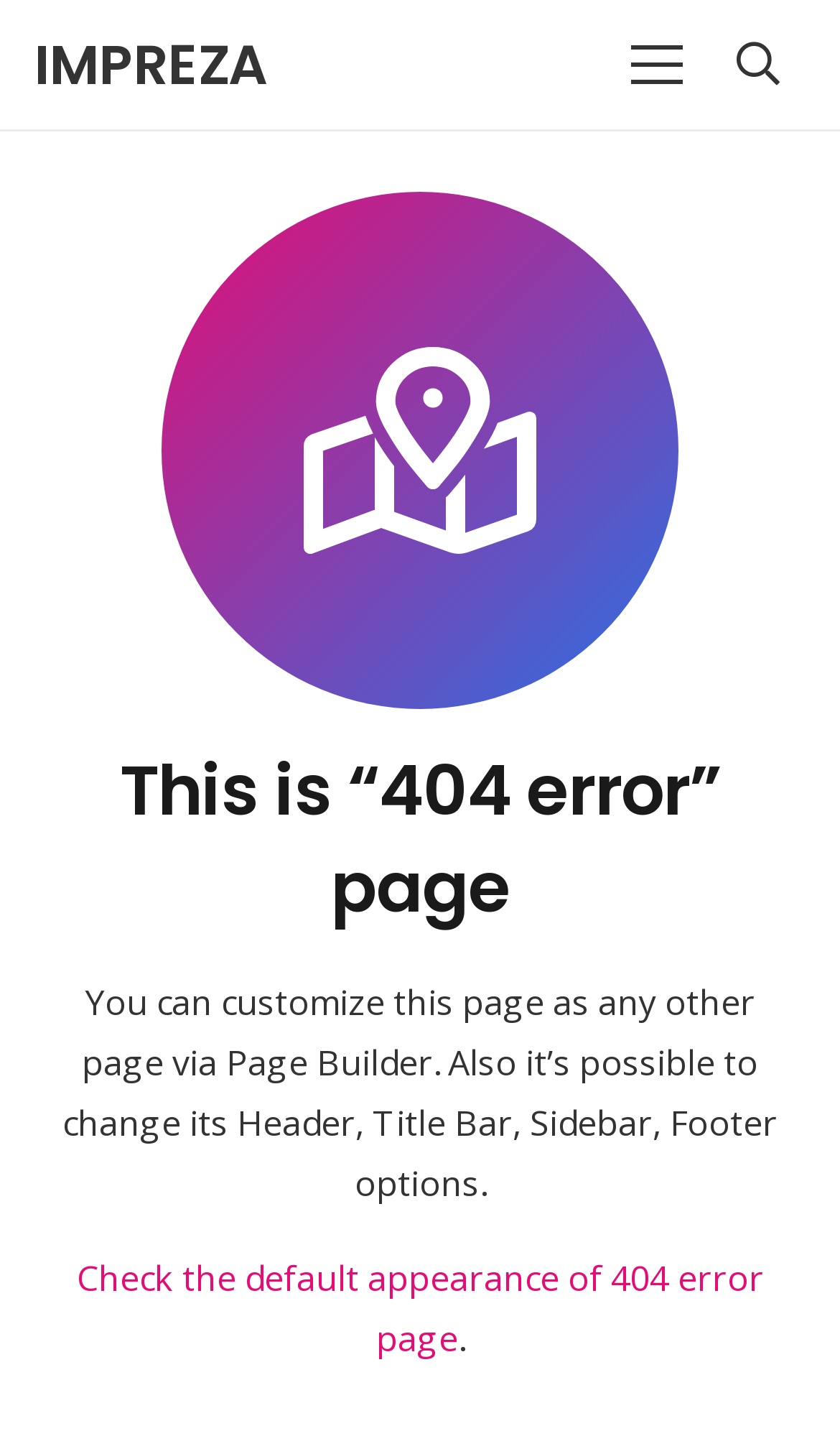Using floating point numbers between 0 and 1, provide the bounding box coordinates in the format (top-left x, top-left y, bottom-right x, bottom-right y). Locate the UI element described here: IMPREZA

[0.041, 0.018, 0.318, 0.072]